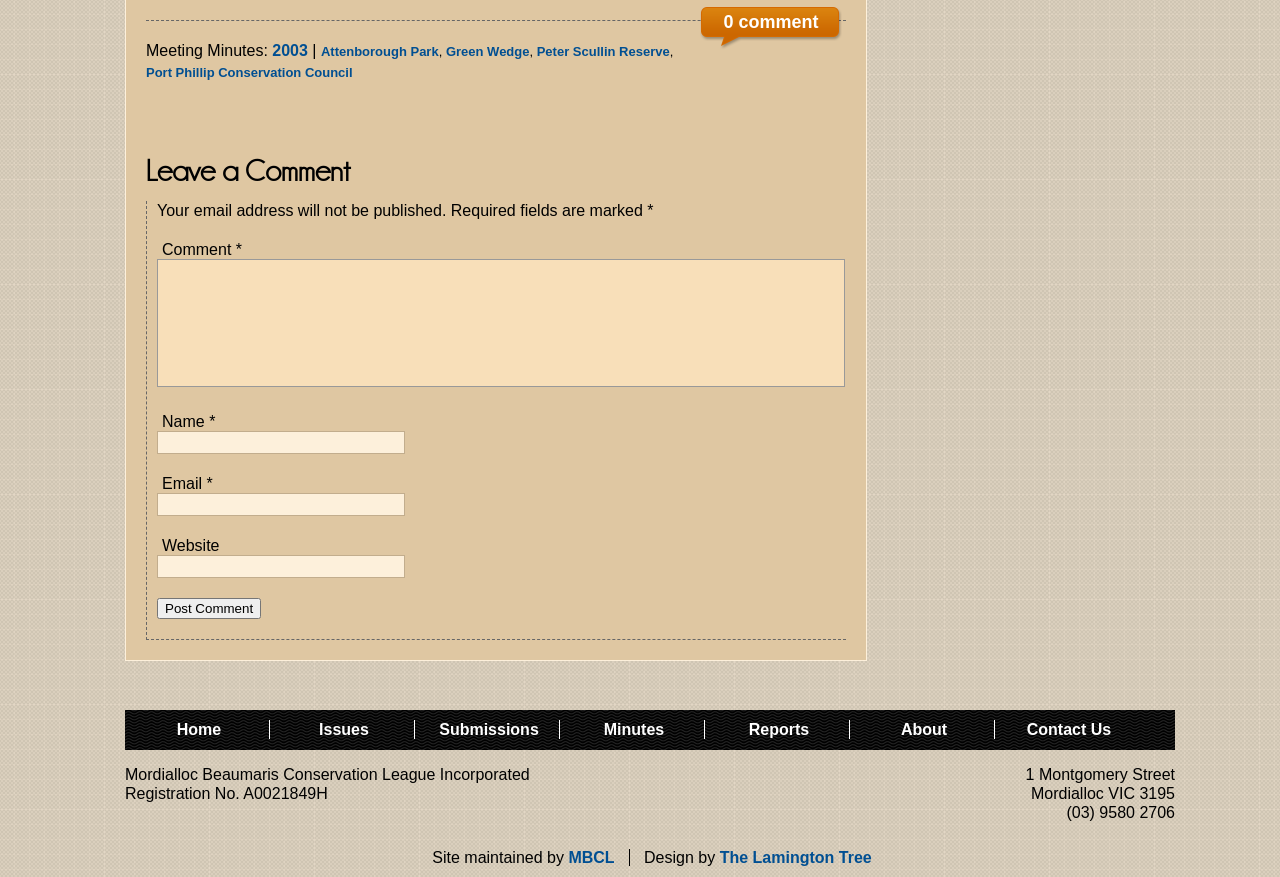Locate the bounding box of the UI element with the following description: "Bristol Radical History Group".

None